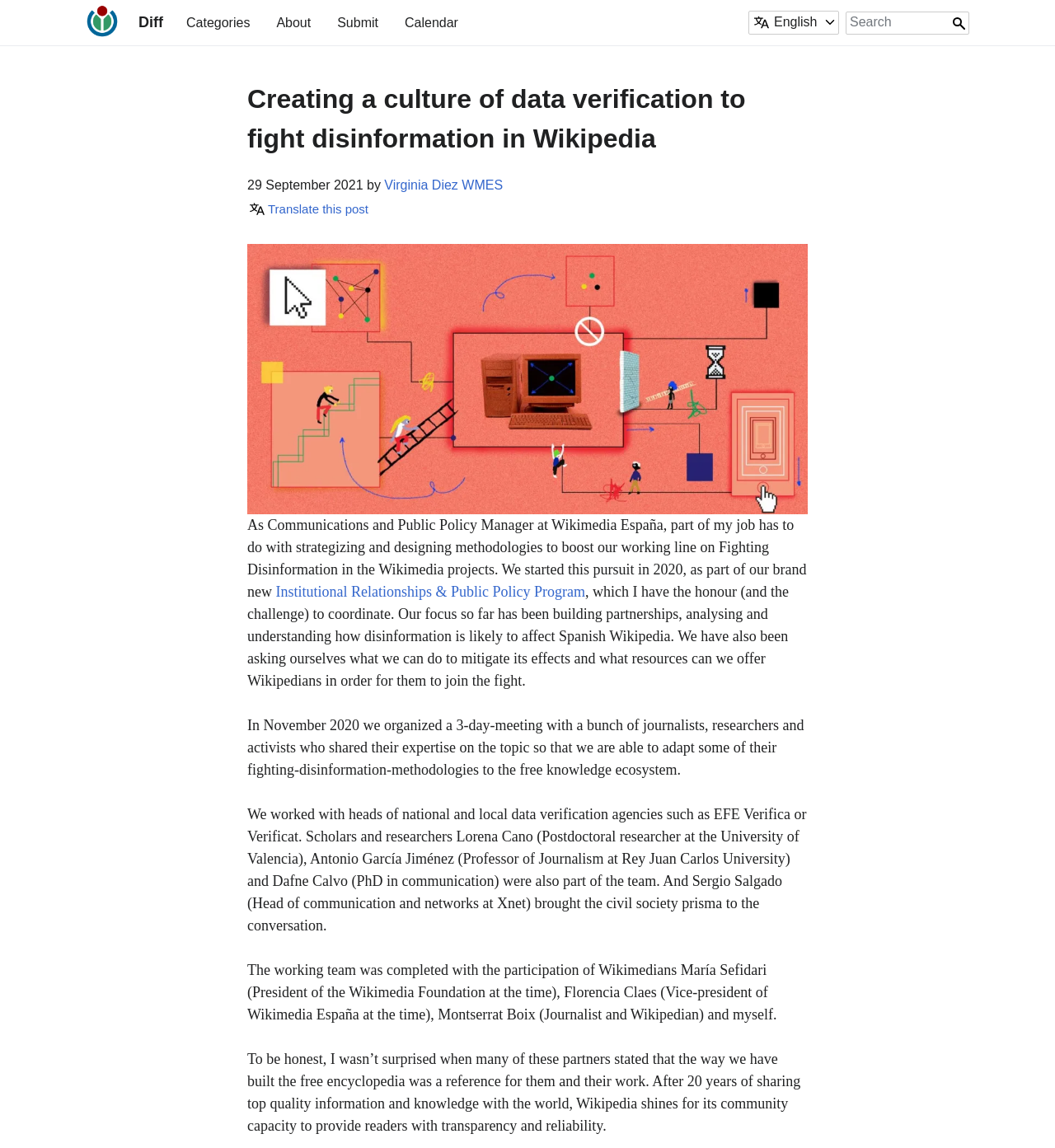Using the format (top-left x, top-left y, bottom-right x, bottom-right y), and given the element description, identify the bounding box coordinates within the screenshot: Virginia Diez WMES

[0.364, 0.155, 0.477, 0.168]